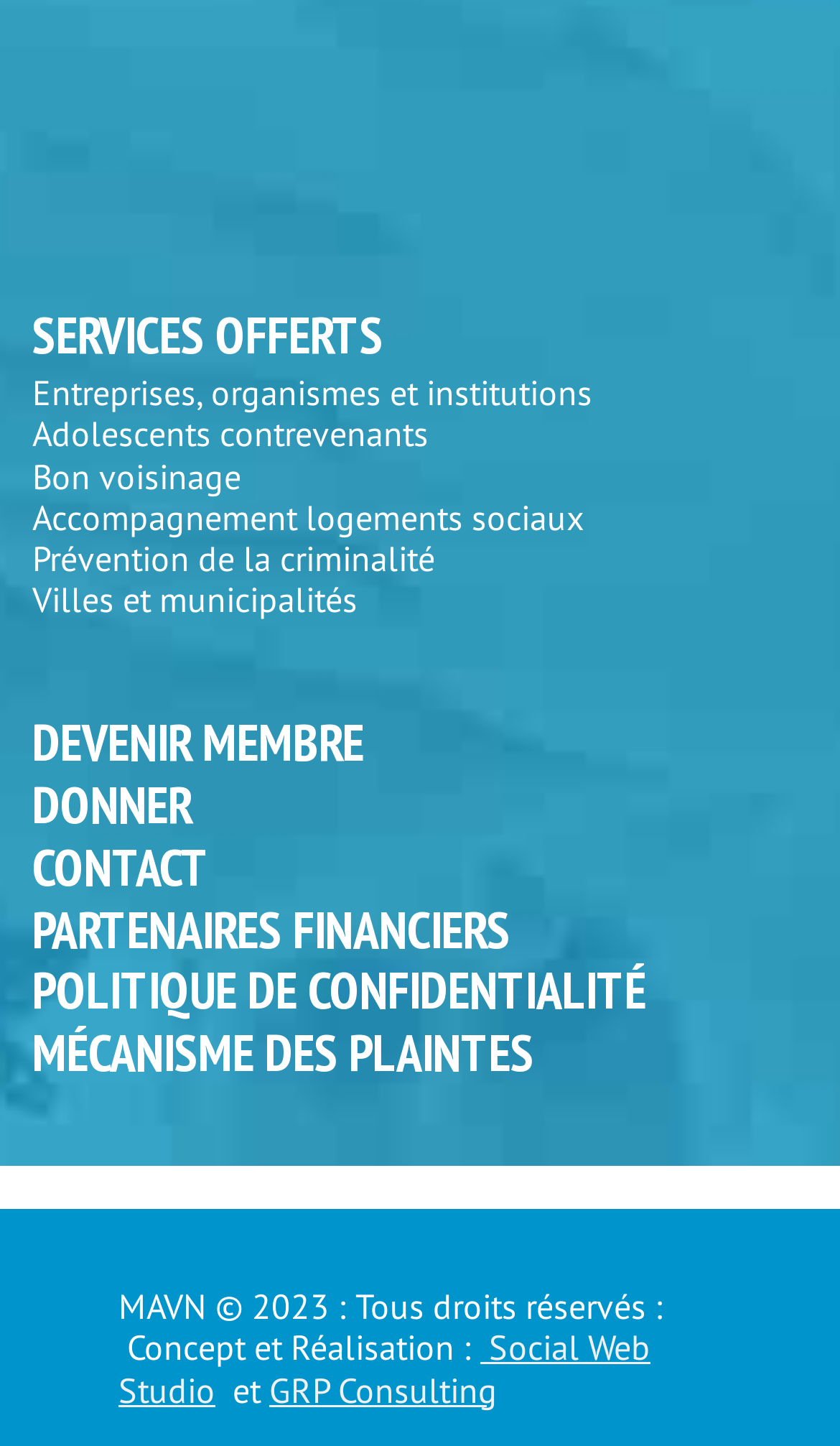Pinpoint the bounding box coordinates of the clickable area needed to execute the instruction: "Make a donation". The coordinates should be specified as four float numbers between 0 and 1, i.e., [left, top, right, bottom].

[0.038, 0.533, 0.228, 0.58]